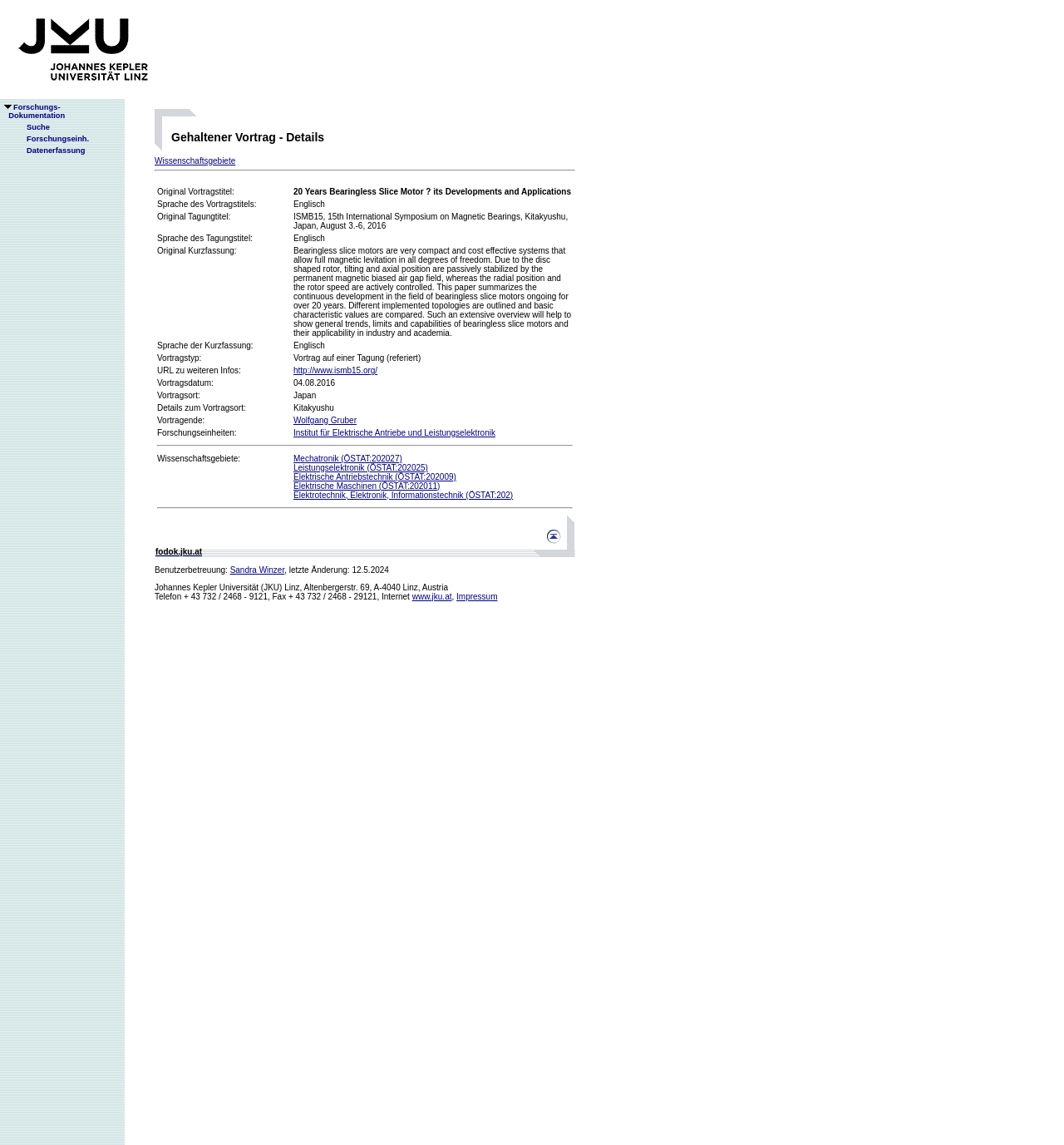Using the element description: "Suche", determine the bounding box coordinates for the specified UI element. The coordinates should be four float numbers between 0 and 1, [left, top, right, bottom].

[0.012, 0.107, 0.047, 0.115]